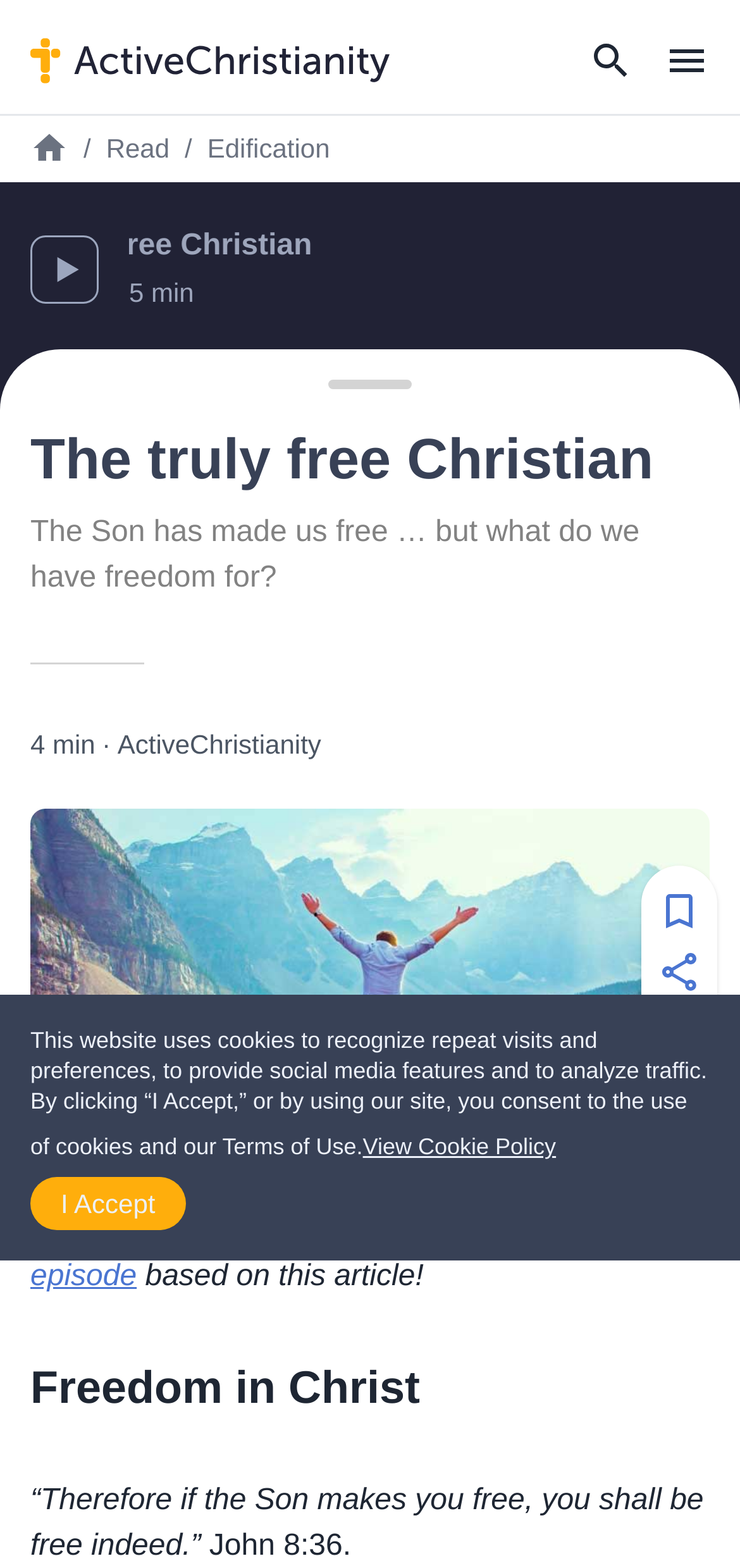Give a succinct answer to this question in a single word or phrase: 
What is the name of the podcast episode mentioned?

“Living the Gospel”